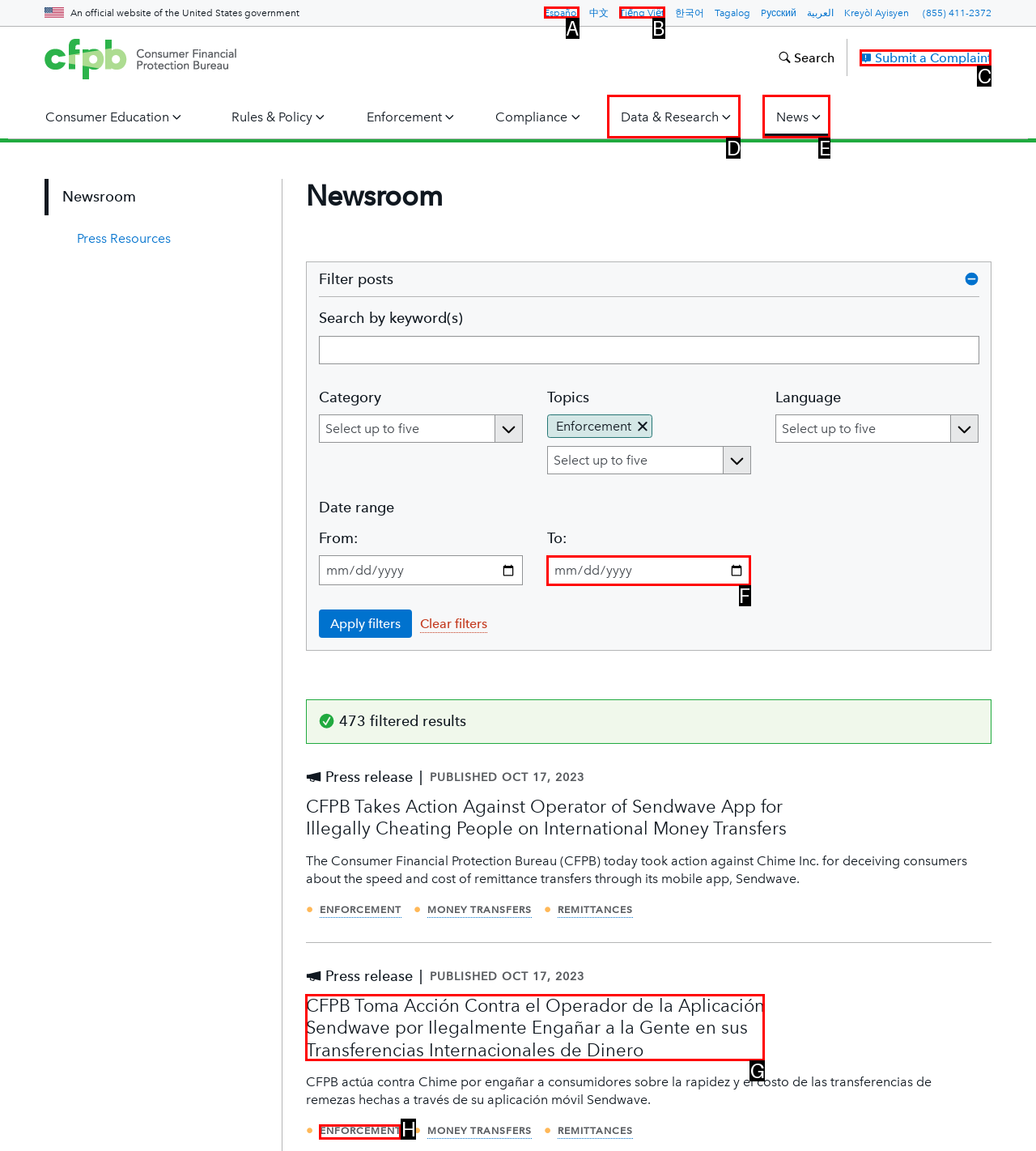Which lettered option should be clicked to perform the following task: Submit a Complaint
Respond with the letter of the appropriate option.

C